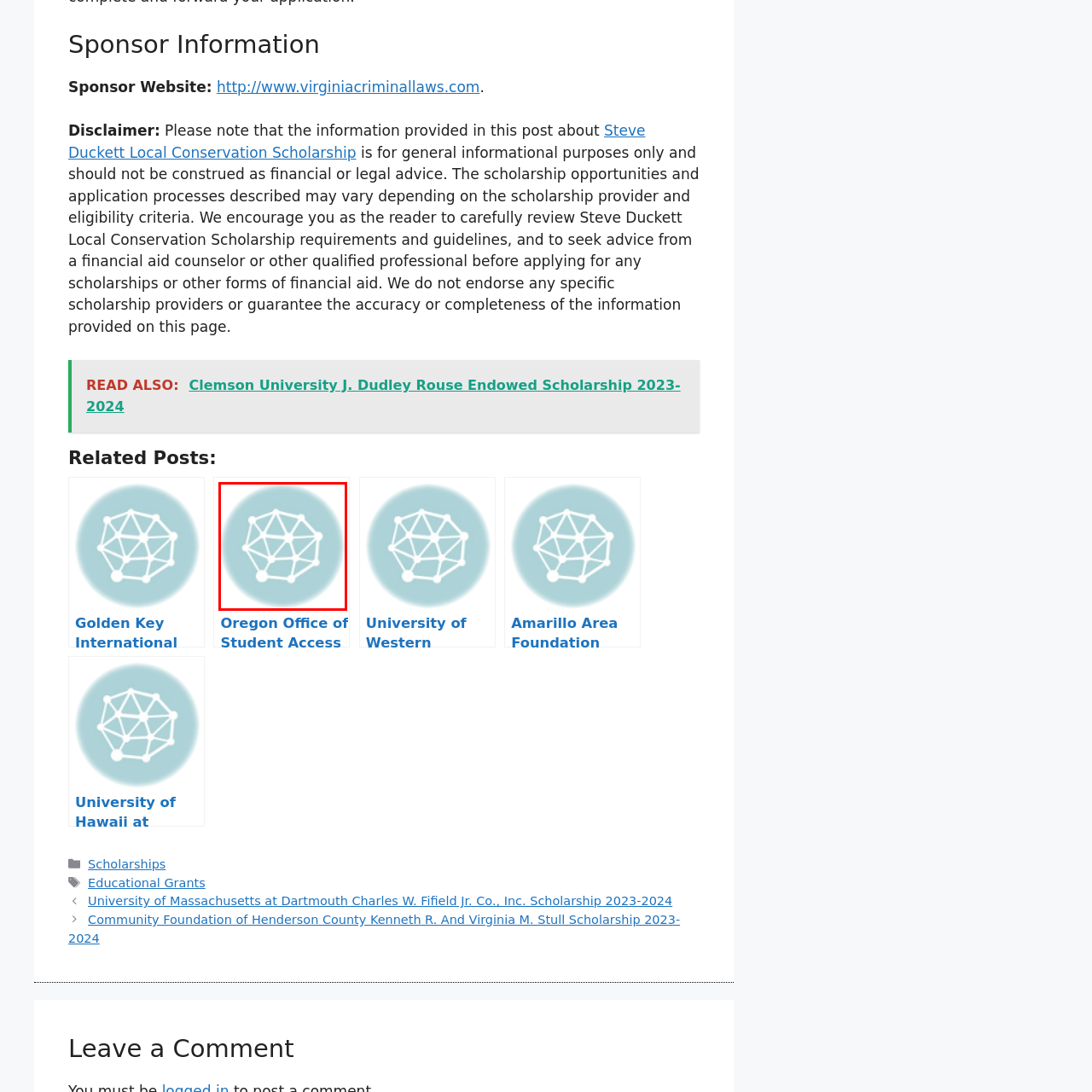Look at the image within the red outlined box, What does the stylized graphic represent? Provide a one-word or brief phrase answer.

Networks or connections